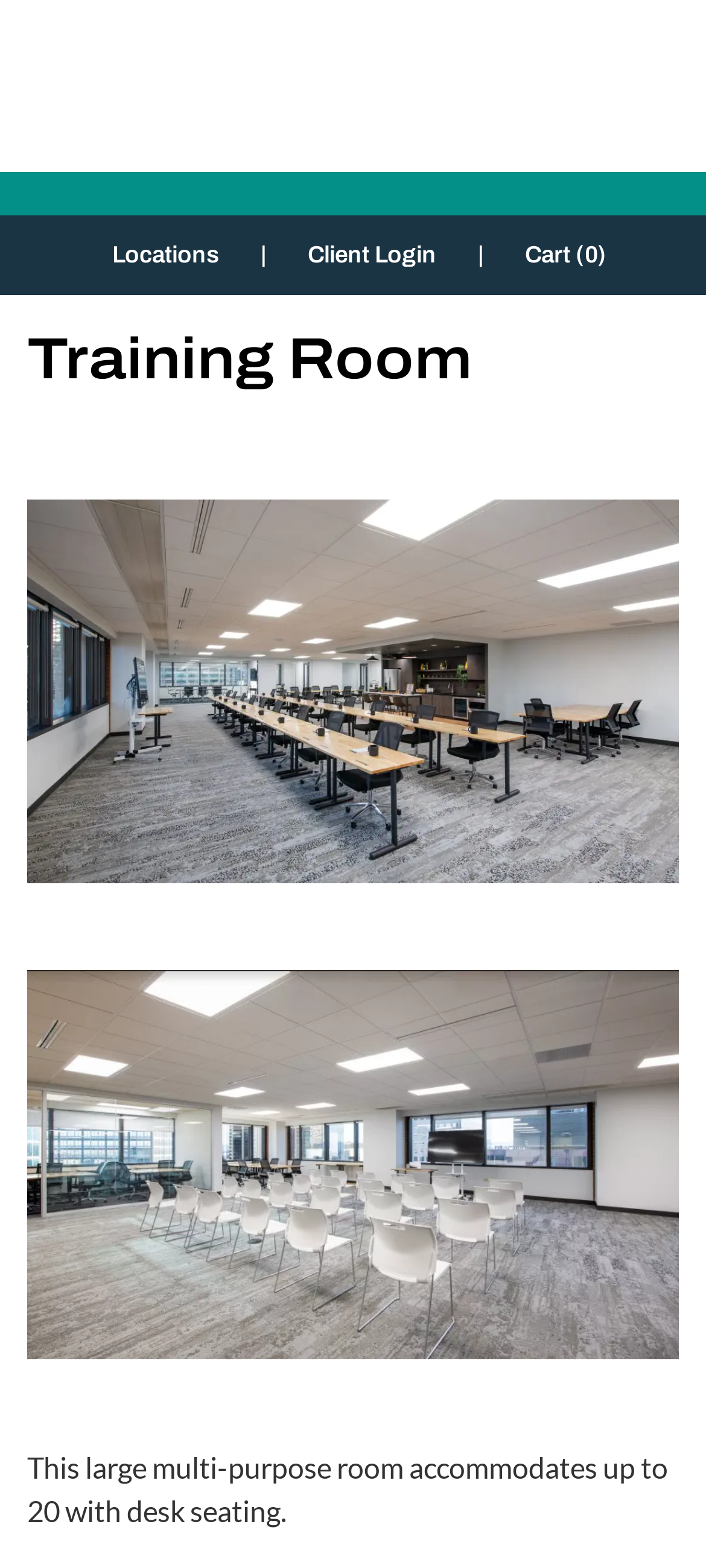What is the maximum capacity of the training room?
Please provide a detailed and thorough answer to the question.

Based on the webpage, I found a description of the training room, which states that it 'accommodates up to 20 with desk seating.' This indicates that the maximum capacity of the training room is 20 people.